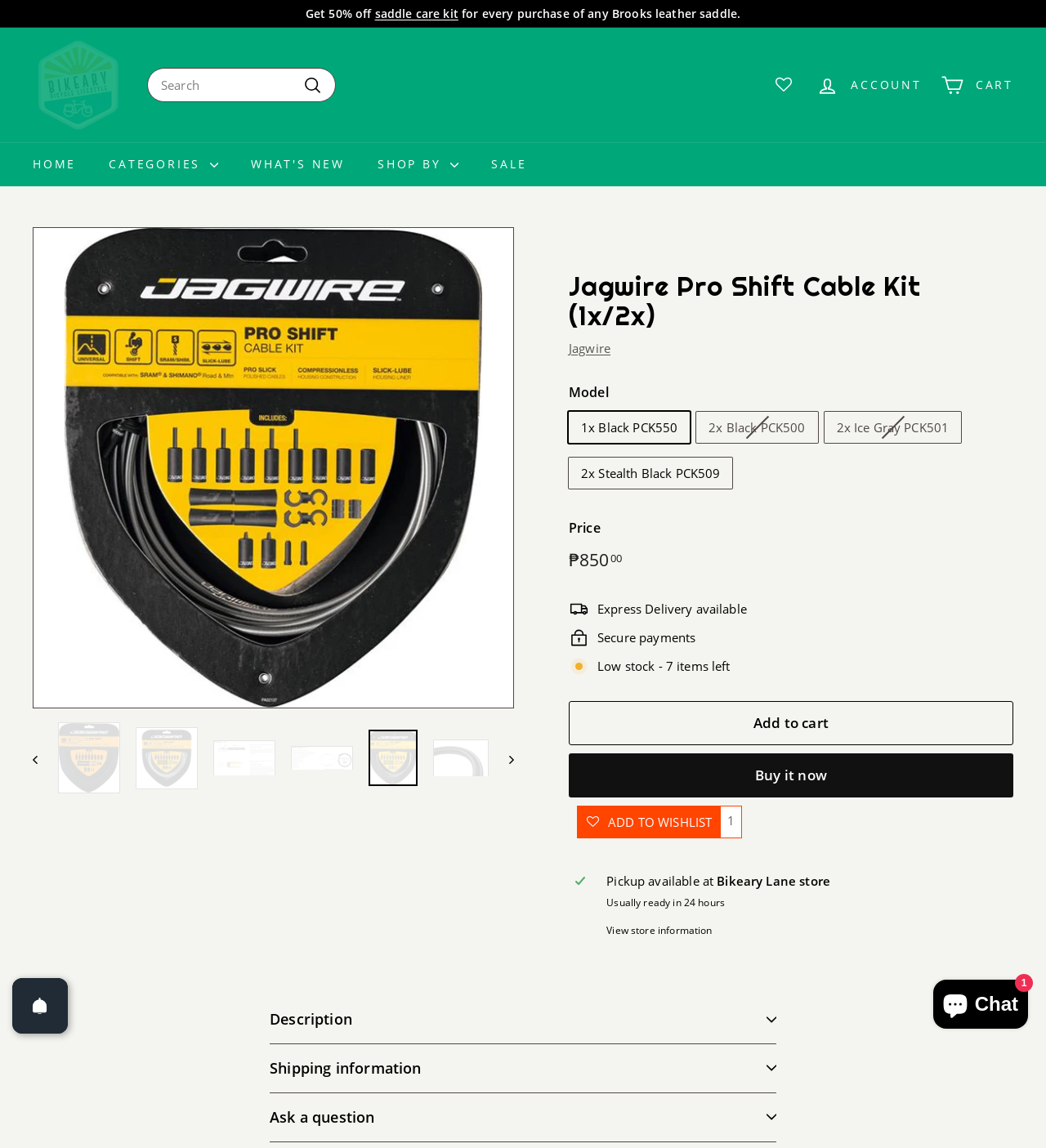Identify the bounding box coordinates of the region I need to click to complete this instruction: "Zoom in the product image".

[0.032, 0.199, 0.491, 0.616]